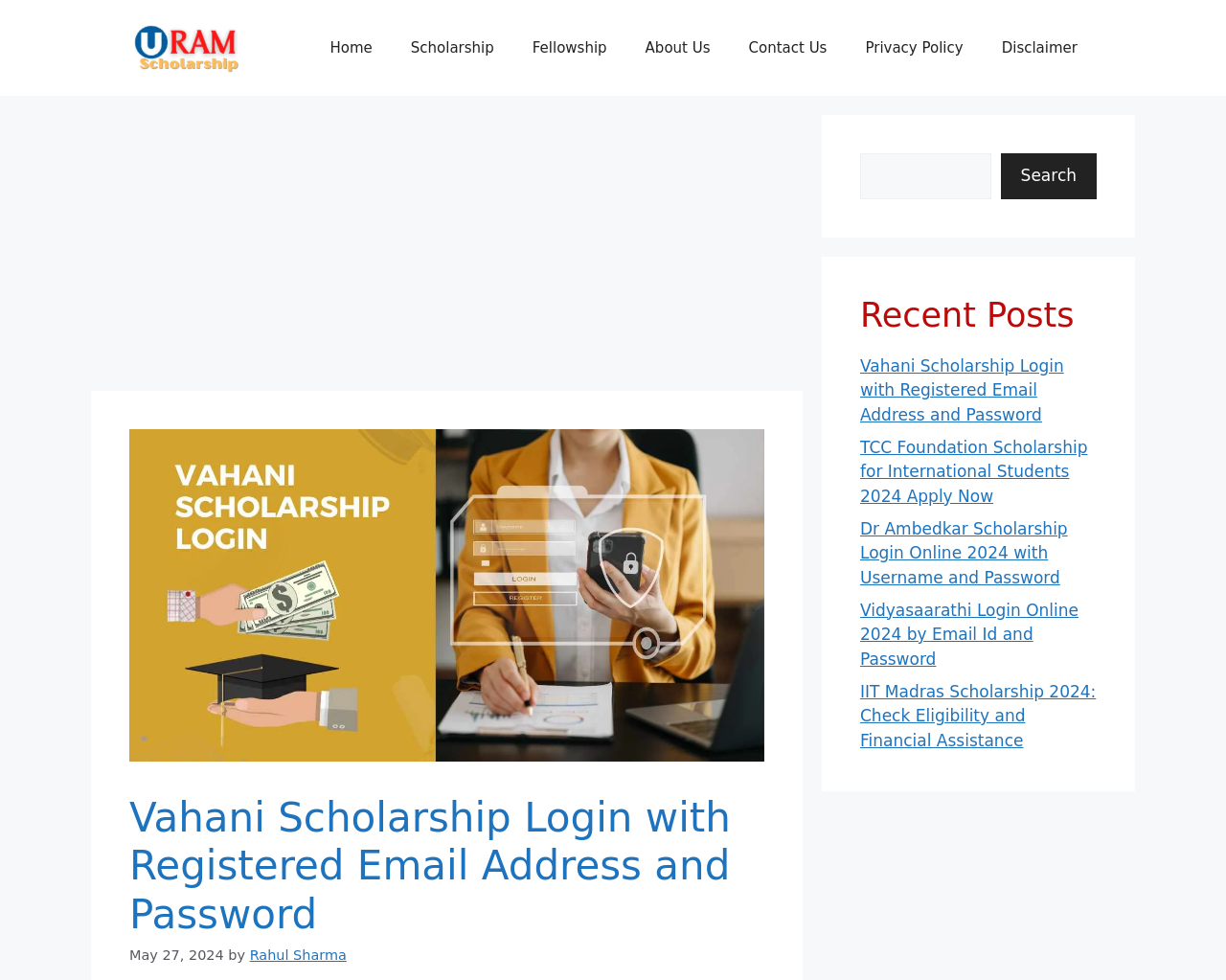Look at the image and write a detailed answer to the question: 
What type of content is listed under 'Recent Posts'?

Under the 'Recent Posts' section, I found a list of links related to scholarships, such as Vahani Scholarship Login, TCC Foundation Scholarship, and Dr Ambedkar Scholarship, suggesting that this section provides updates or information on various scholarships.